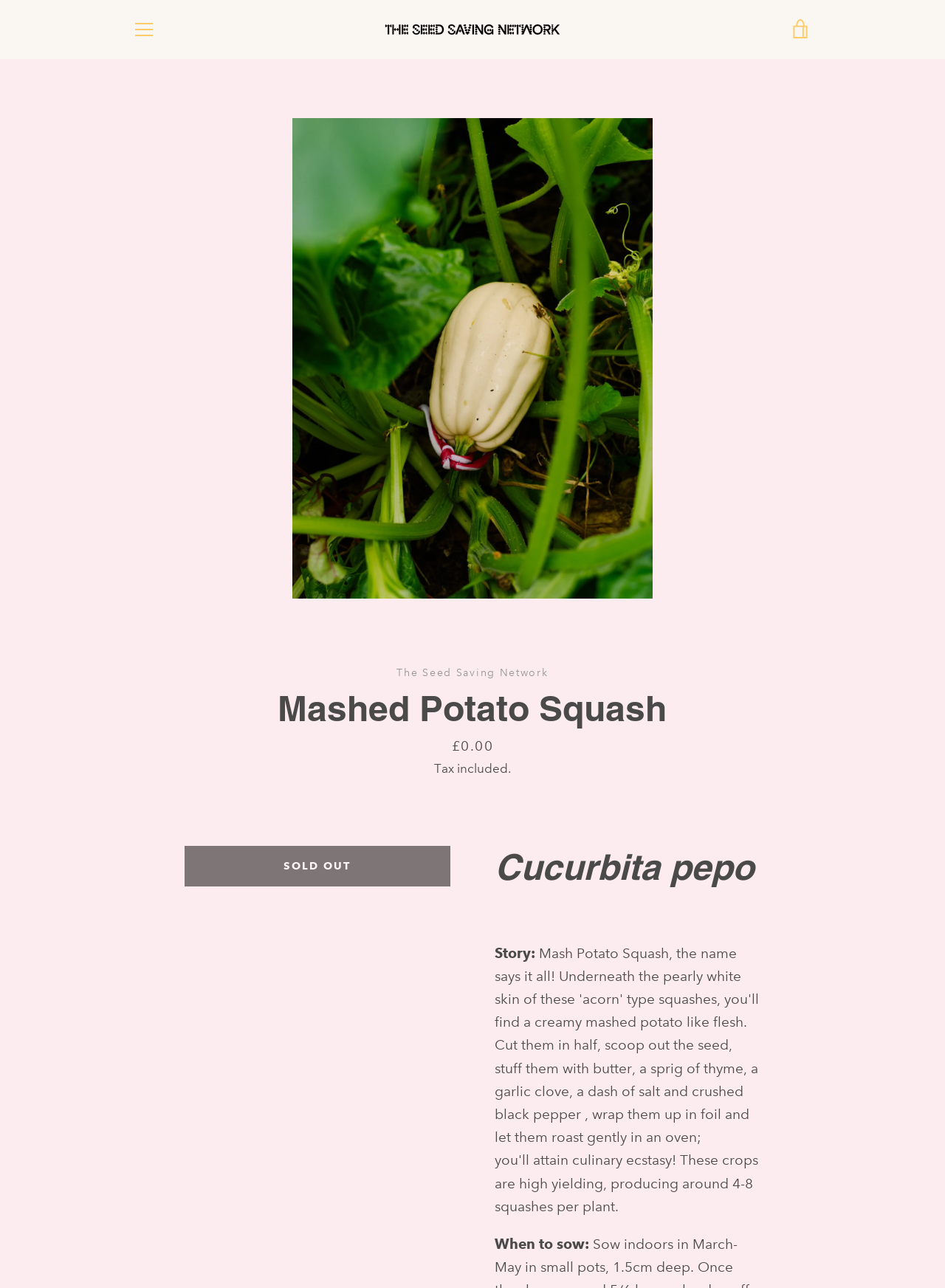Identify the text that serves as the heading for the webpage and generate it.

Mashed Potato Squash